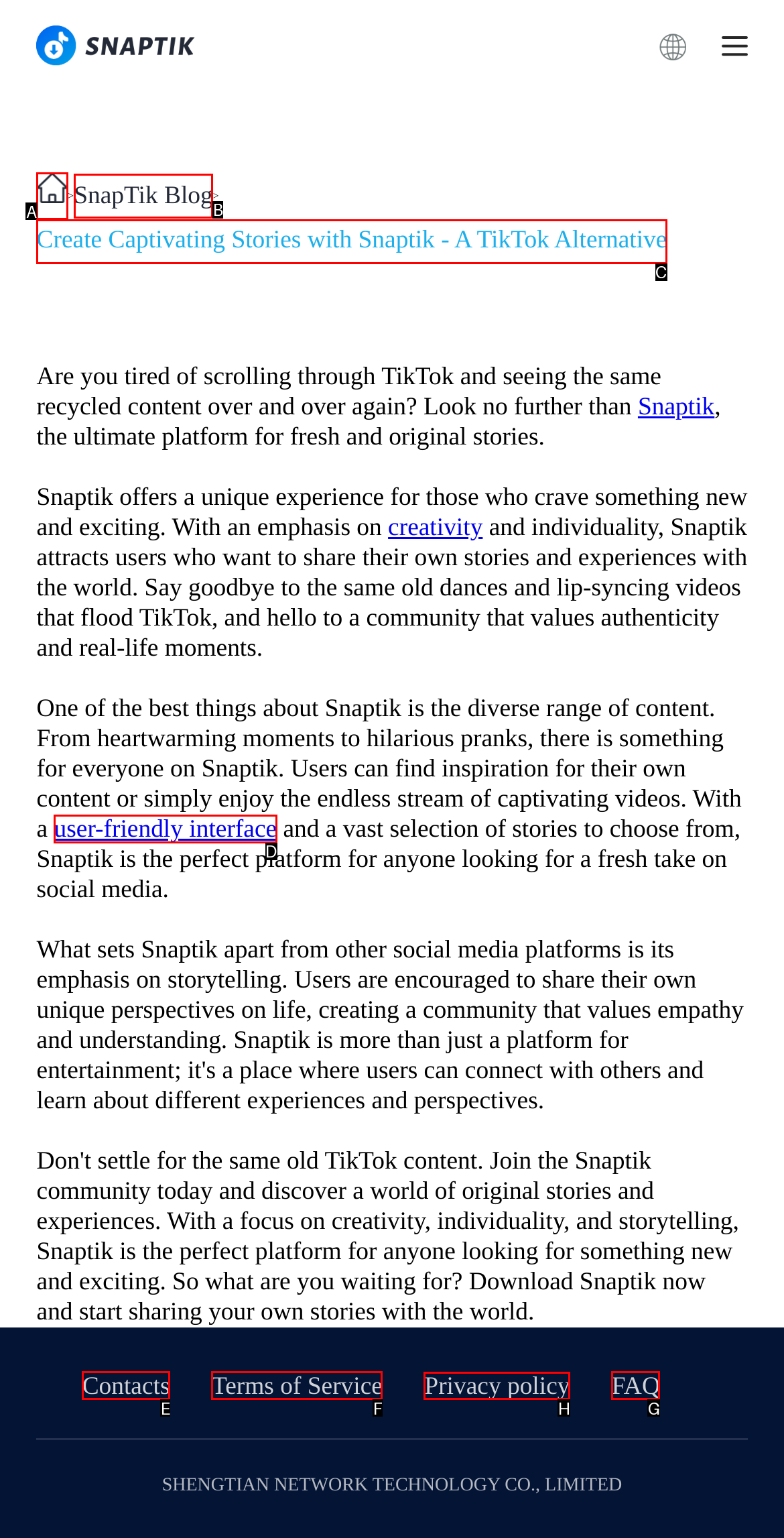To achieve the task: Check the Privacy policy, indicate the letter of the correct choice from the provided options.

H